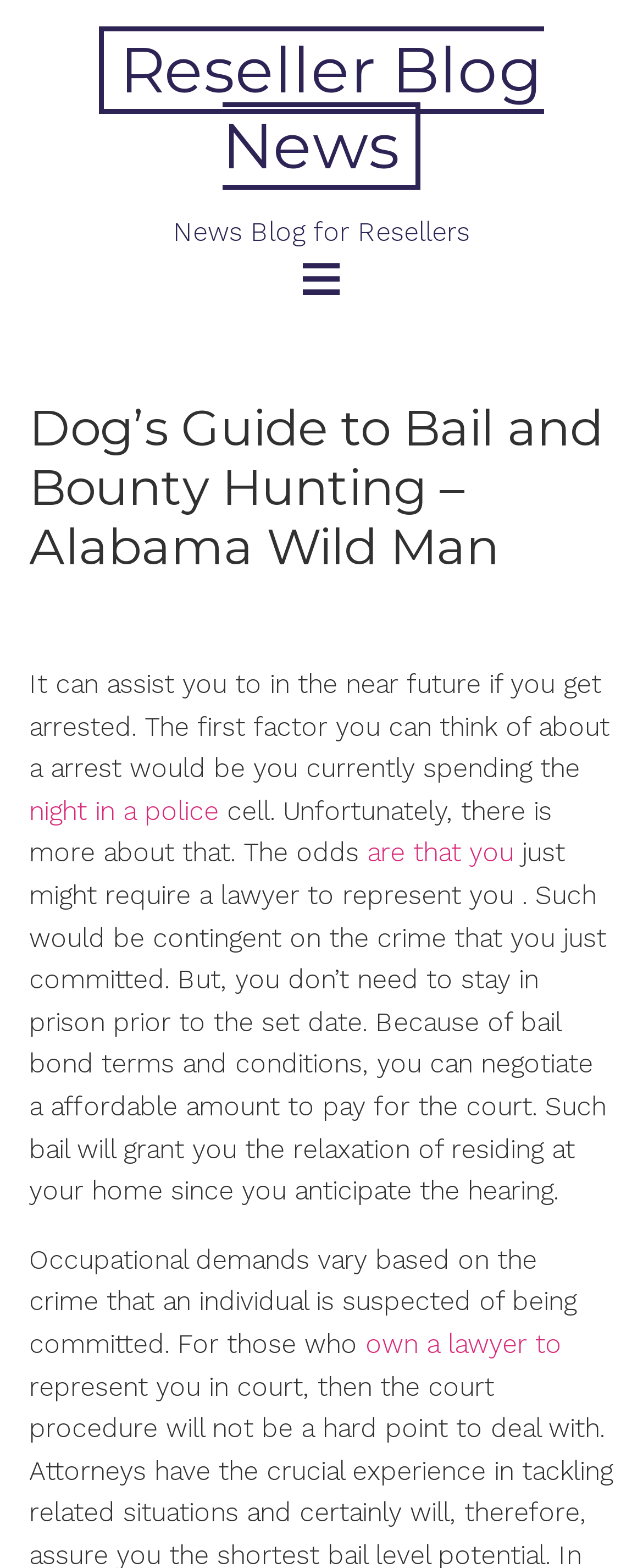Your task is to find and give the main heading text of the webpage.

Dog’s Guide to Bail and Bounty Hunting – Alabama Wild Man